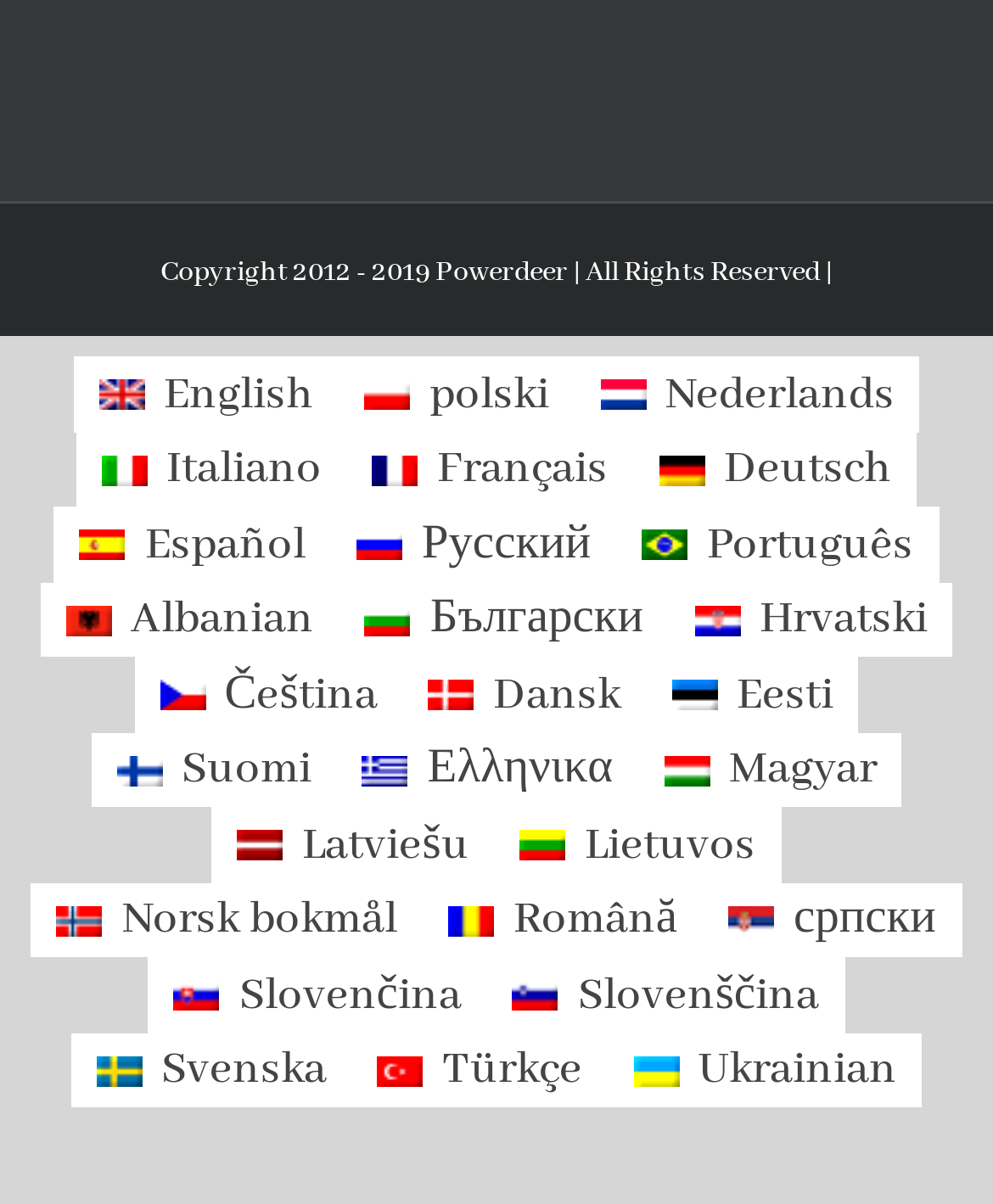Can you pinpoint the bounding box coordinates for the clickable element required for this instruction: "Click on Deutsch language"? The coordinates should be four float numbers between 0 and 1, i.e., [left, top, right, bottom].

[0.638, 0.359, 0.924, 0.421]